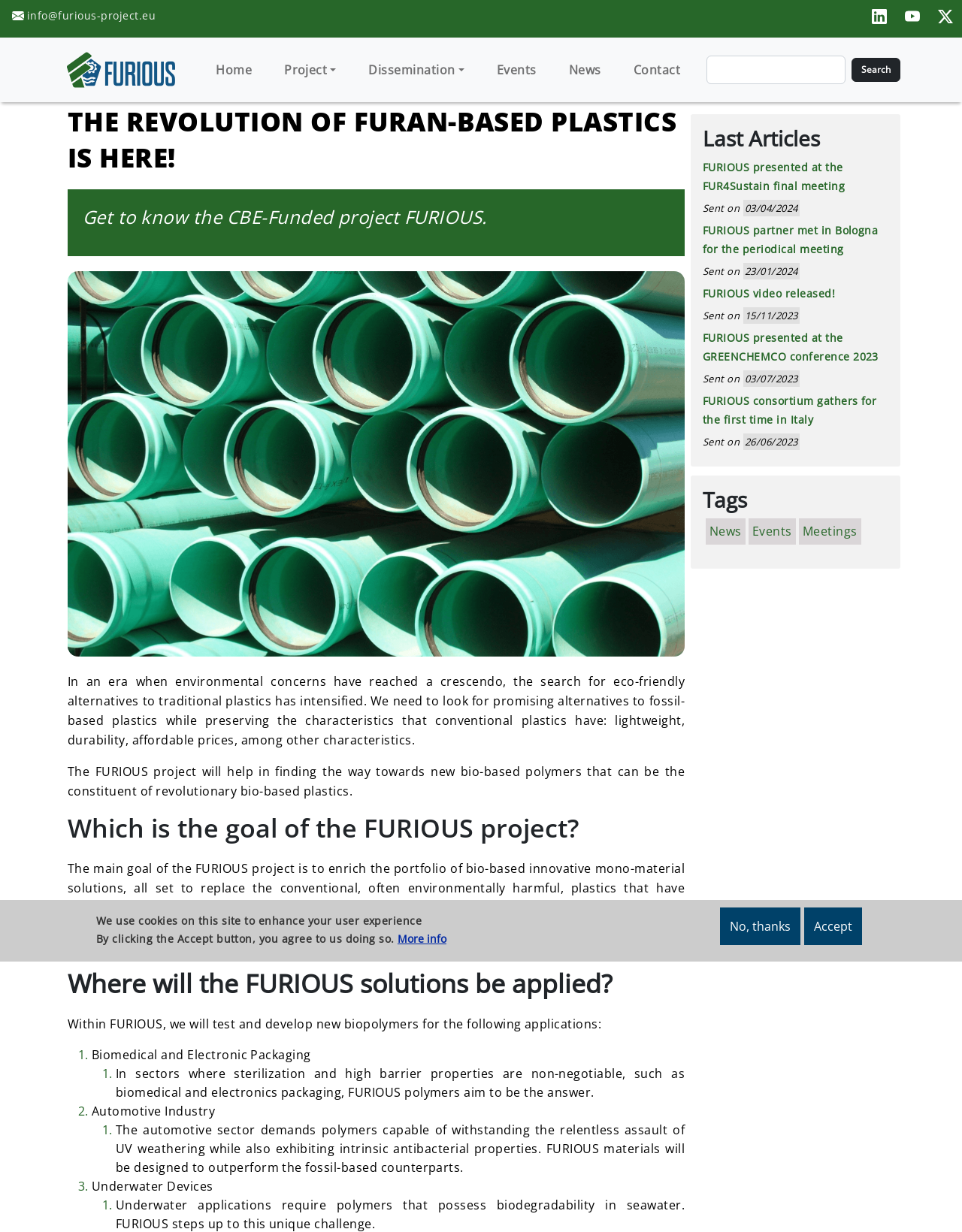Pinpoint the bounding box coordinates of the element that must be clicked to accomplish the following instruction: "Visit the FURIOUS project on LinkedIn". The coordinates should be in the format of four float numbers between 0 and 1, i.e., [left, top, right, bottom].

[0.906, 0.005, 0.922, 0.019]